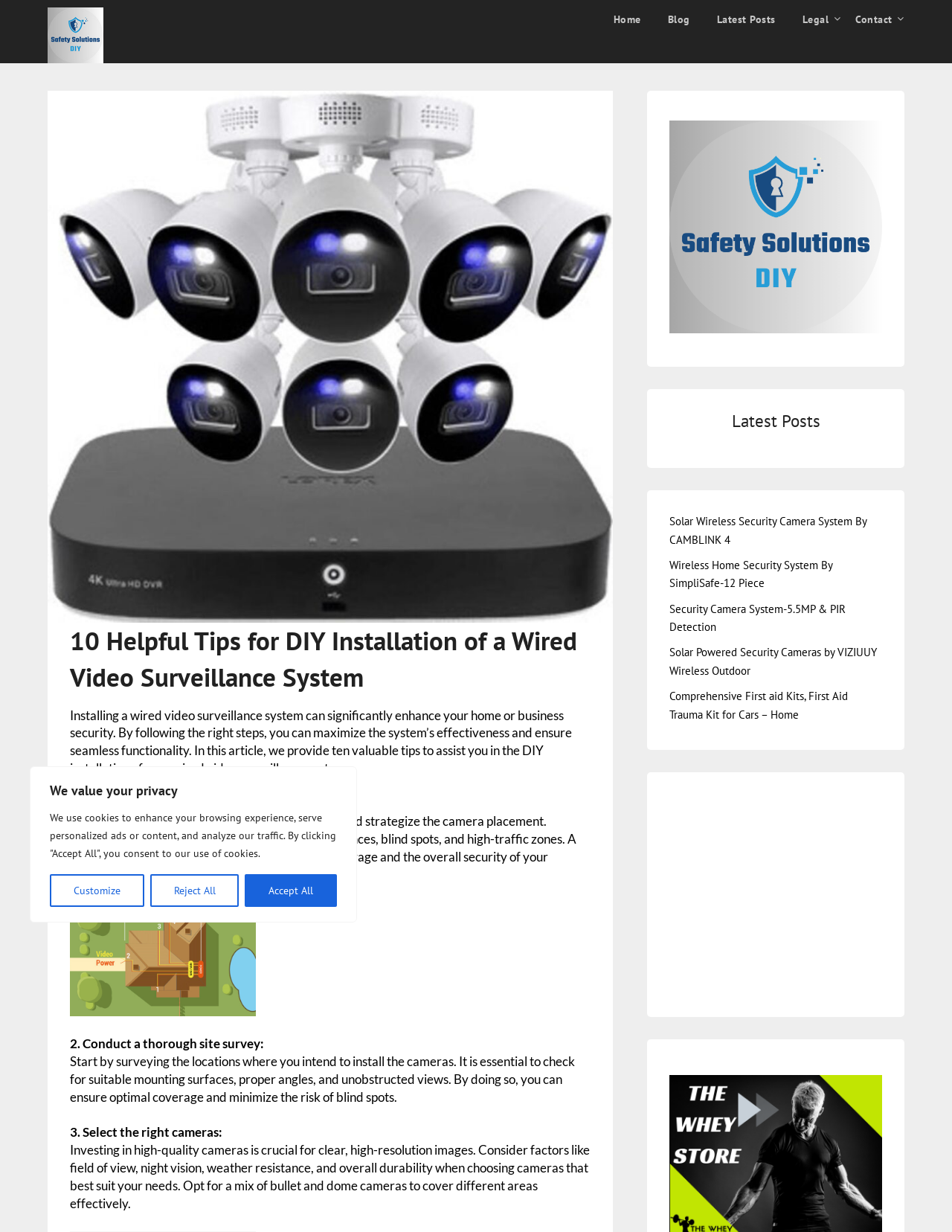Give a complete and precise description of the webpage's appearance.

This webpage is about DIY installation of a wired video surveillance system, focusing on home security. At the top, there is a privacy notice with buttons to customize, reject, or accept all cookies. Below this notice, there is a navigation menu with links to "Home", "Blog", "Latest Posts", "Legal", and "Contact".

On the left side, there is an image related to home safety, and a link to "home safety" is placed above it. Below the image, there is a heading with the title "10 Helpful Tips for DIY Installation of a Wired Video Surveillance System". 

The main content of the webpage is divided into sections, each with a heading and a descriptive paragraph. The sections are numbered from 1 to 3, and they provide tips for planning and strategizing camera placement, conducting a thorough site survey, and selecting the right cameras. Each section has a brief summary and a longer descriptive text.

On the right side, there is a section with the heading "Latest Posts", which lists several links to related articles or products, including security camera systems and first aid kits. There are also two iframes, possibly containing advertisements or related content.

Throughout the webpage, there are several images related to home security systems, which are placed alongside the relevant text sections. Overall, the webpage provides informative content and resources for individuals interested in DIY installation of wired video surveillance systems for home security.